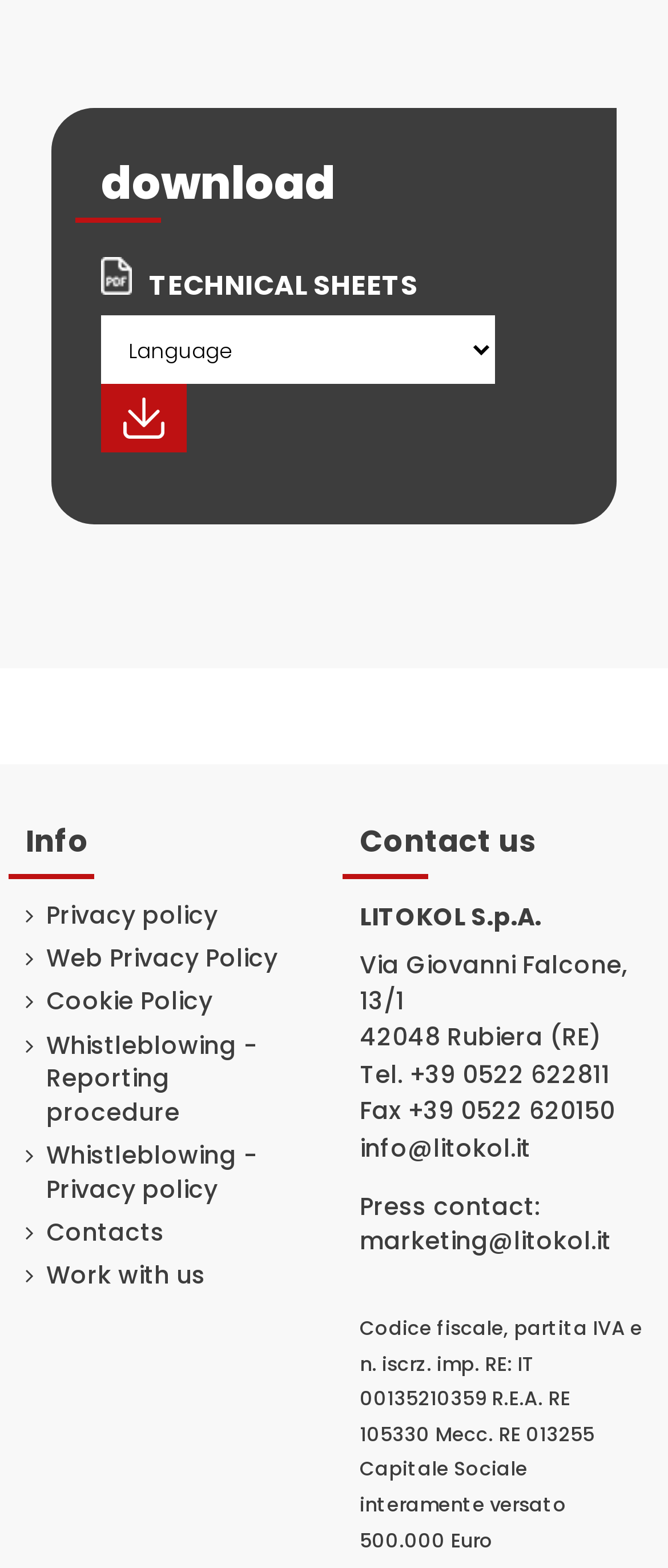Answer the following in one word or a short phrase: 
What is the company name?

LITOKOL S.p.A.